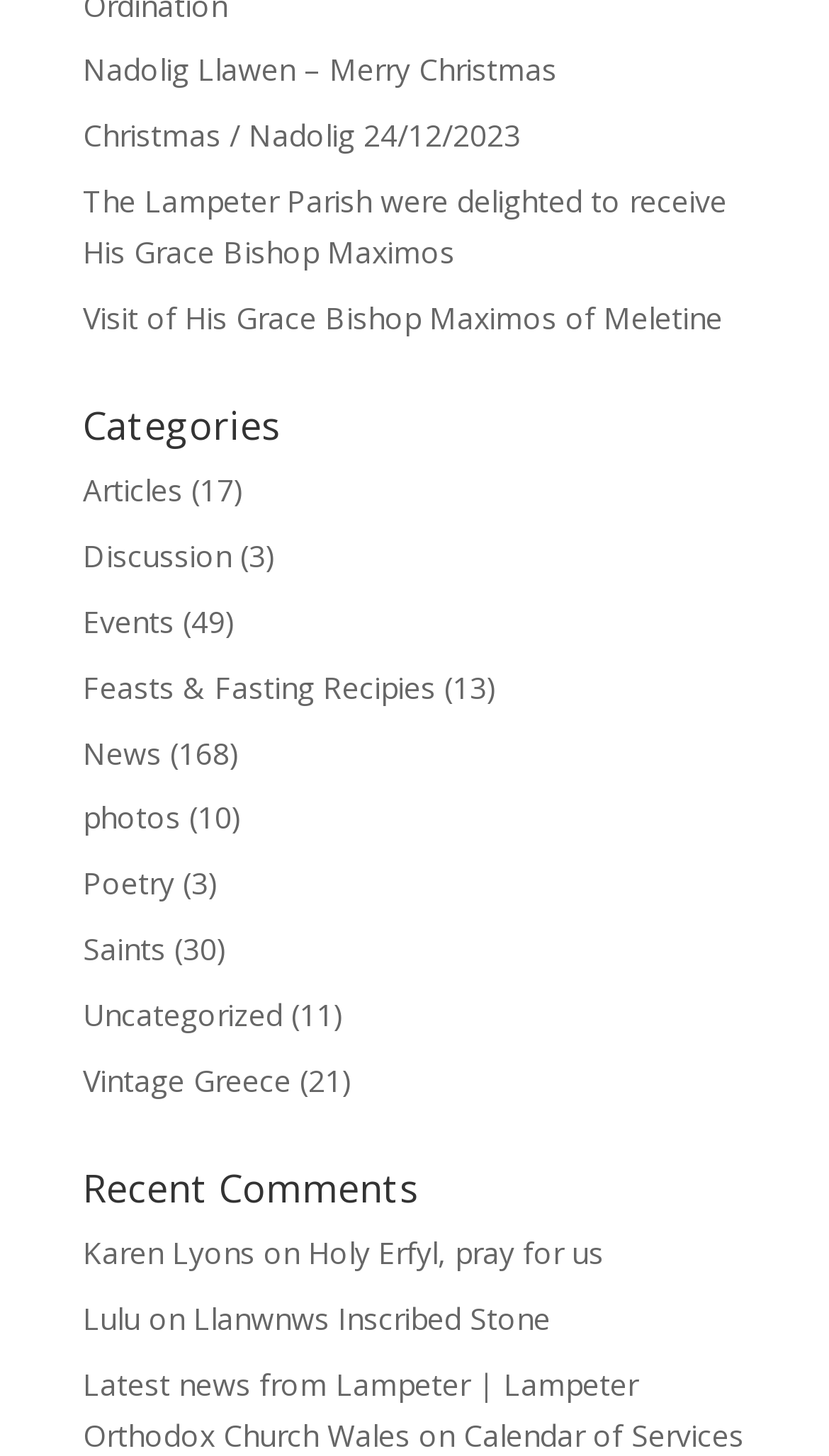Determine the bounding box coordinates for the area that needs to be clicked to fulfill this task: "Check recent comments". The coordinates must be given as four float numbers between 0 and 1, i.e., [left, top, right, bottom].

[0.1, 0.803, 0.9, 0.844]